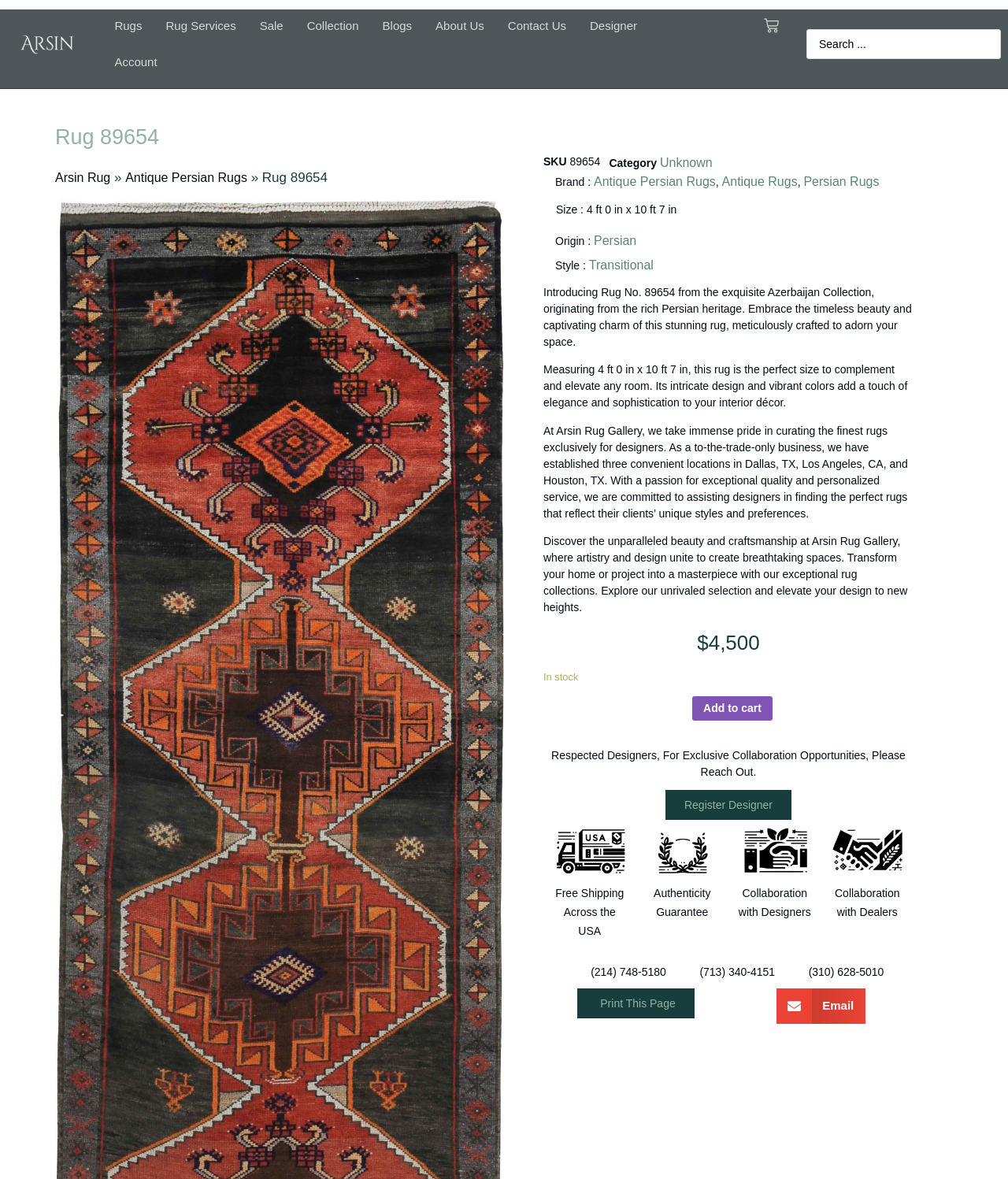Please identify the bounding box coordinates of the area that needs to be clicked to fulfill the following instruction: "Contact us."

[0.492, 0.007, 0.573, 0.037]